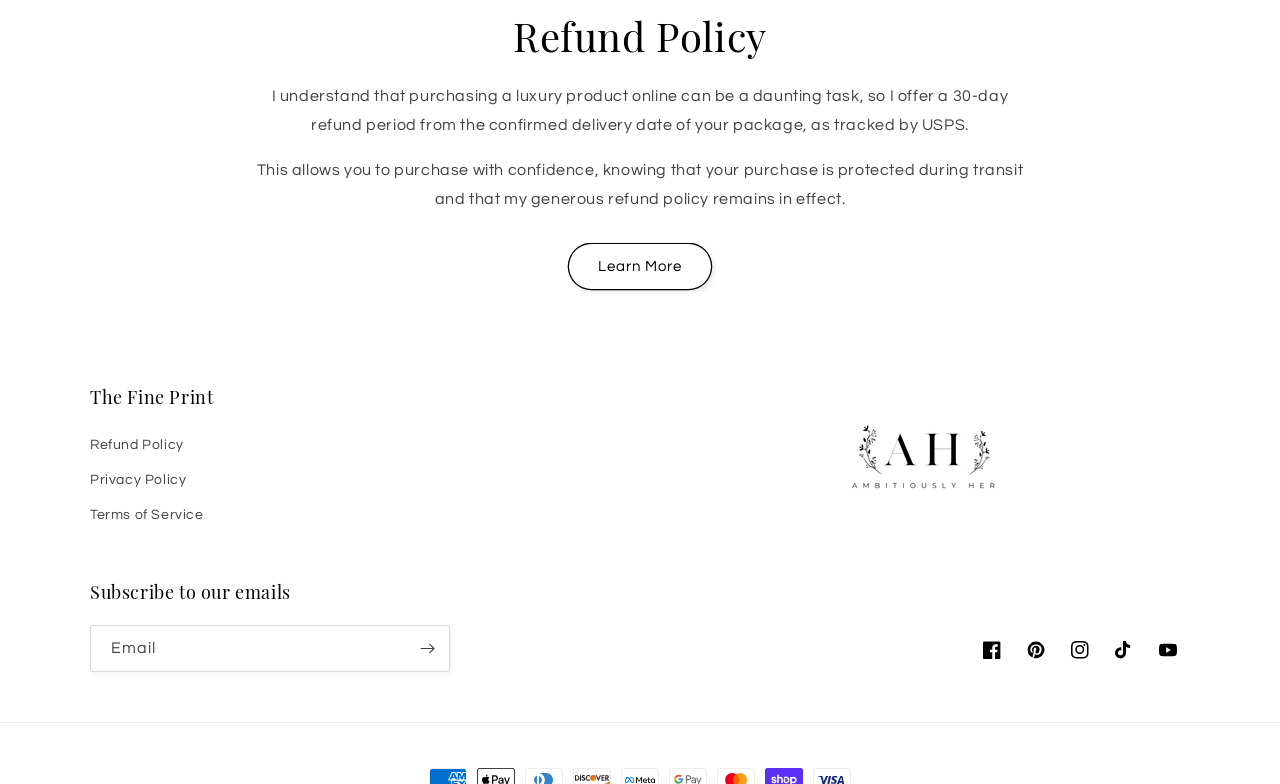Please identify the bounding box coordinates of the element's region that I should click in order to complete the following instruction: "Click Refund Policy". The bounding box coordinates consist of four float numbers between 0 and 1, i.e., [left, top, right, bottom].

[0.07, 0.552, 0.144, 0.591]